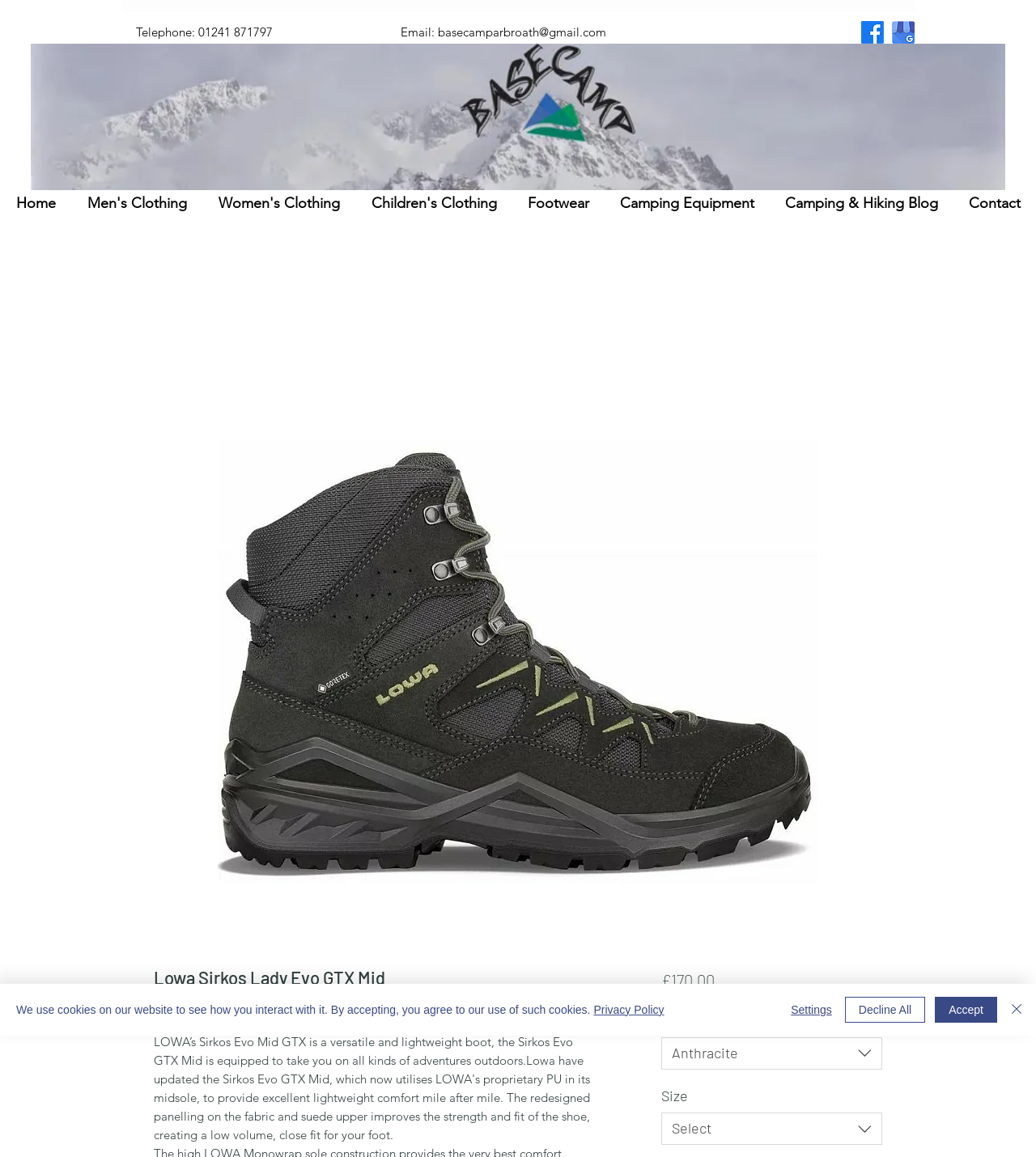Use a single word or phrase to answer the question: What is the price of the shoe?

£170.00